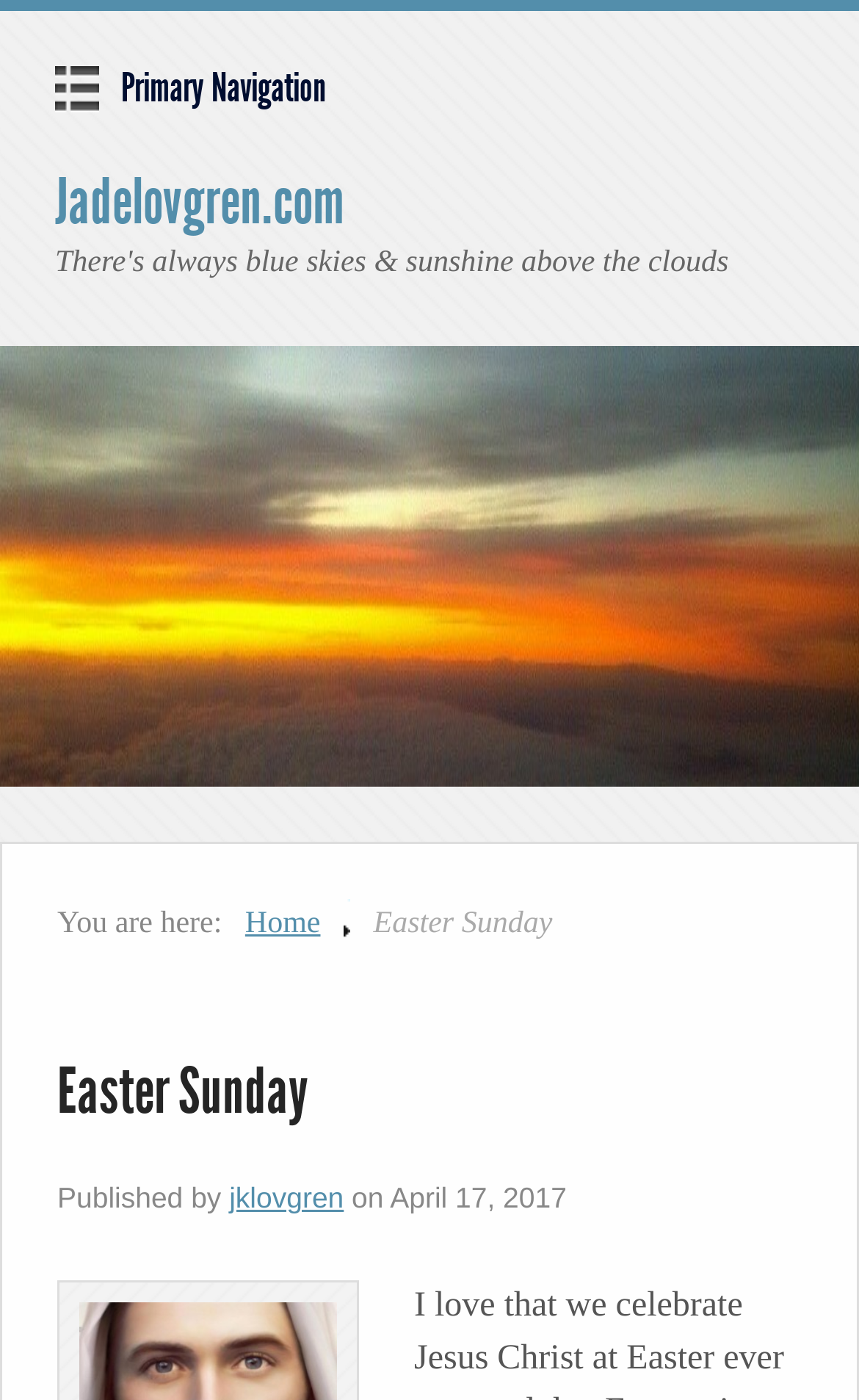Identify the bounding box coordinates for the UI element described as: "Jadelovgren.com". The coordinates should be provided as four floats between 0 and 1: [left, top, right, bottom].

[0.064, 0.117, 0.4, 0.171]